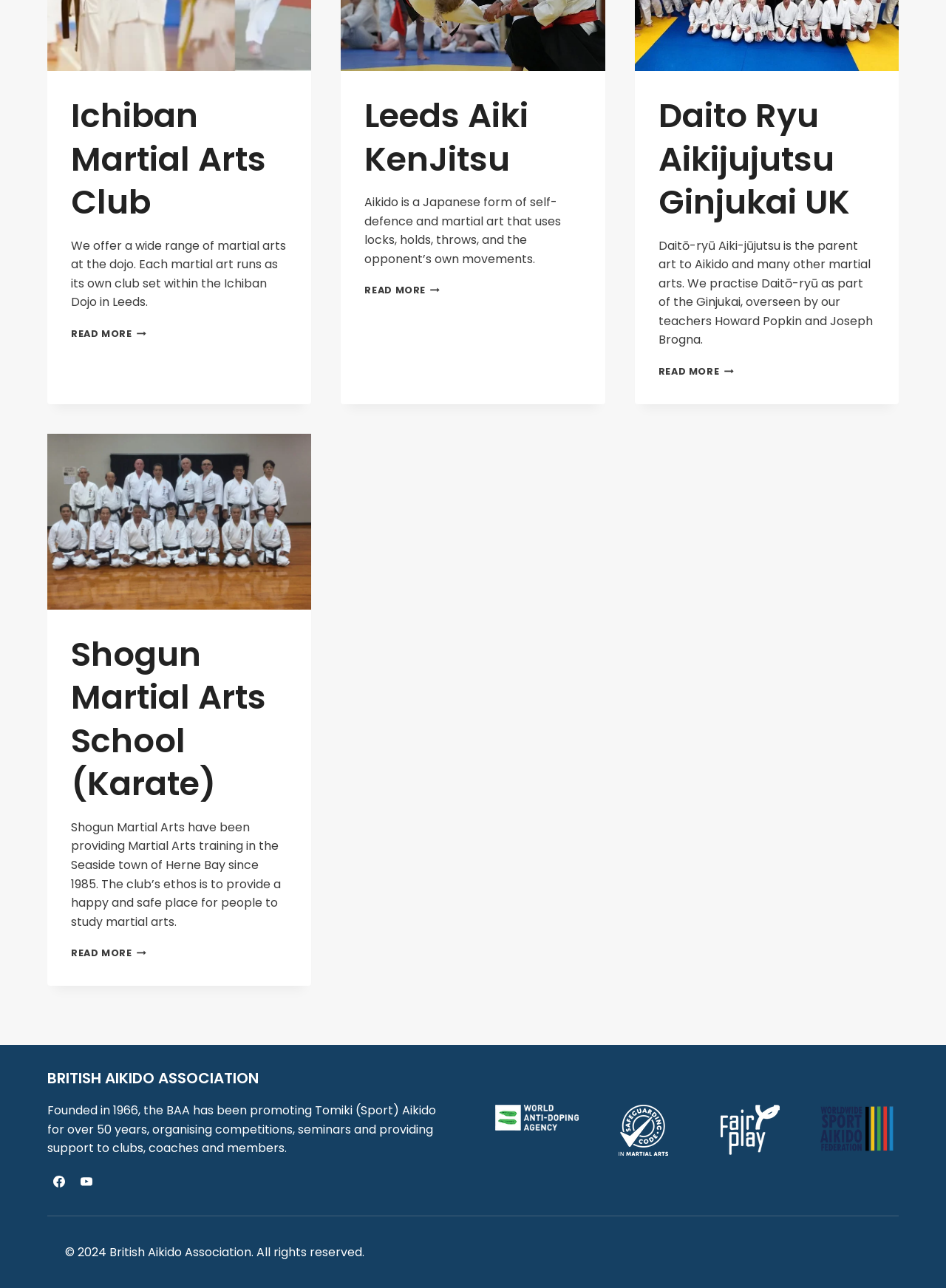Find the UI element described as: "Ichiban Martial Arts Club" and predict its bounding box coordinates. Ensure the coordinates are four float numbers between 0 and 1, [left, top, right, bottom].

[0.075, 0.072, 0.281, 0.175]